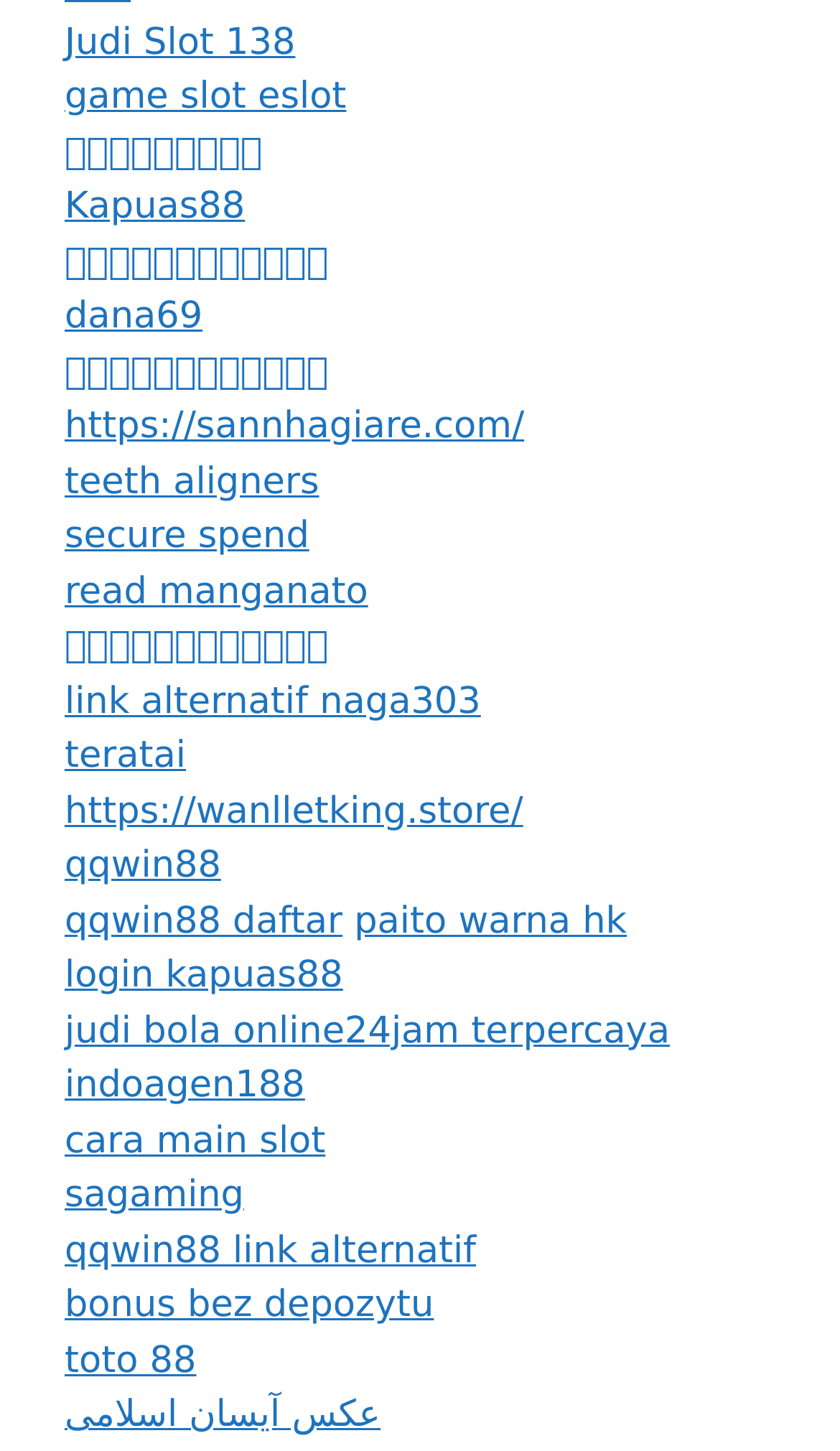Provide a short answer to the following question with just one word or phrase: What is the text of the first link?

Judi Slot 138